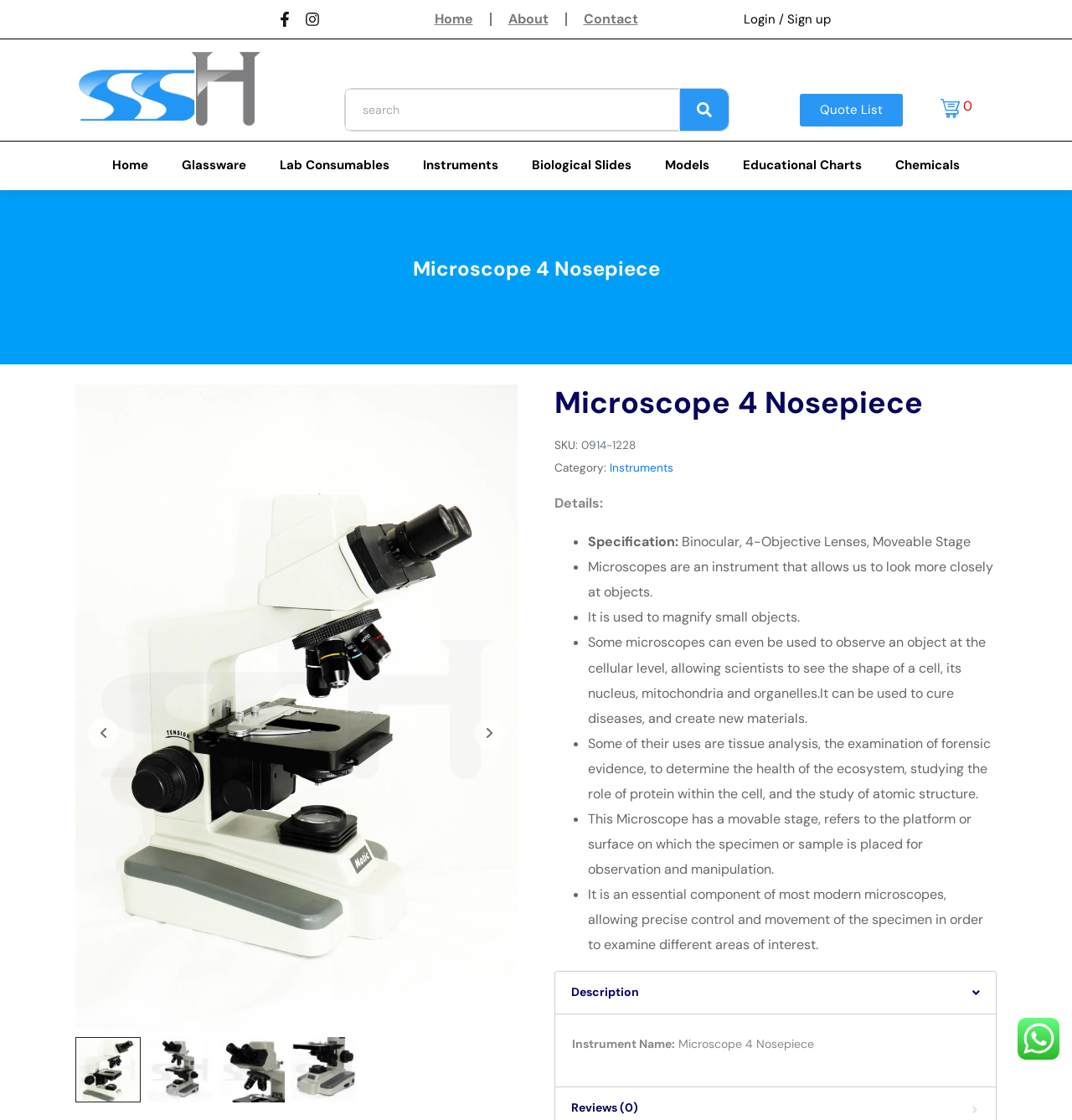Determine the bounding box coordinates for the element that should be clicked to follow this instruction: "Search for products". The coordinates should be given as four float numbers between 0 and 1, in the format [left, top, right, bottom].

[0.321, 0.079, 0.68, 0.117]